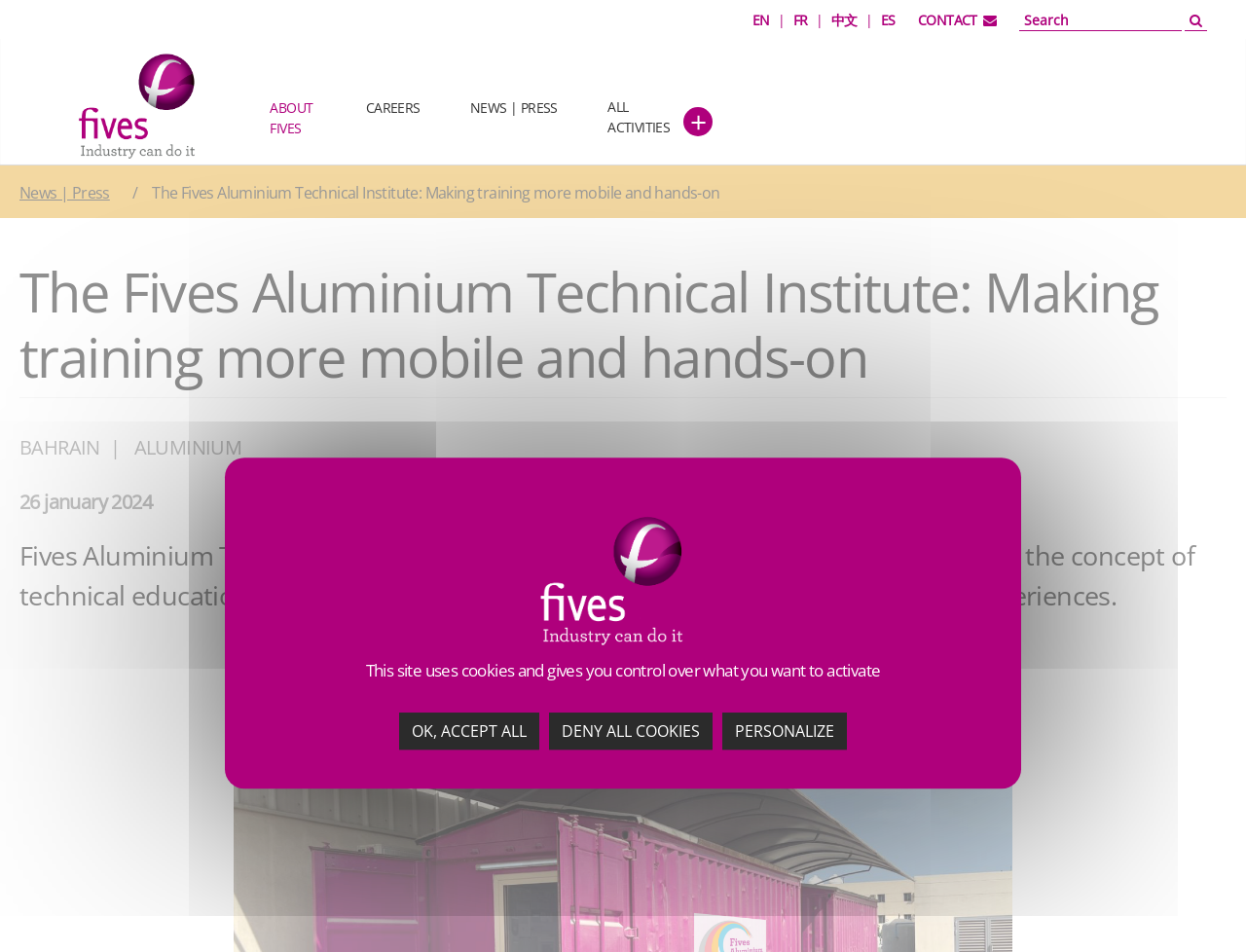Please determine the headline of the webpage and provide its content.

The Fives Aluminium Technical Institute: Making training more mobile and hands-on